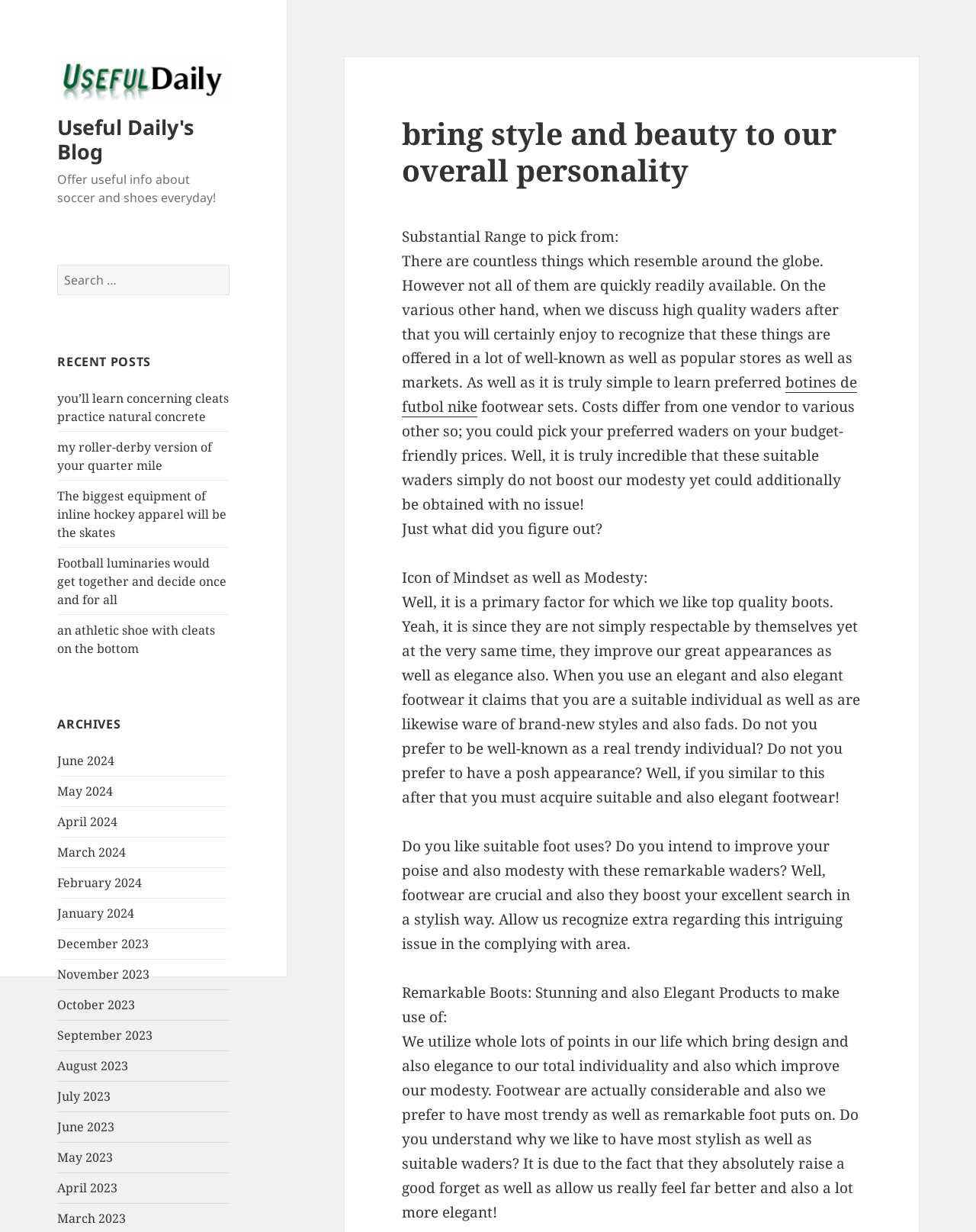Please find the top heading of the webpage and generate its text.

bring style and beauty to our overall personality